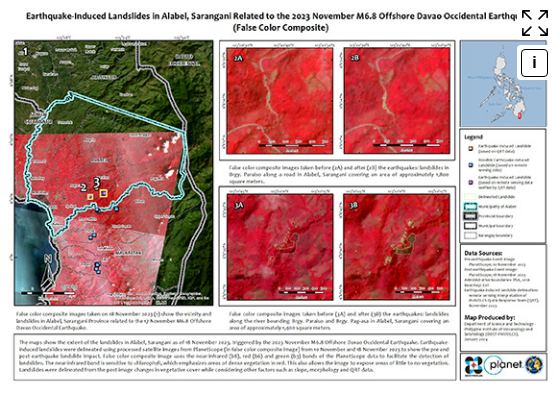Analyze the image and provide a detailed caption.

The image titled "Earthquake-Induced Landslides in Alabel, Sarangani Related to the 2023 November M6.8 Offshore Davao Occidental Earthquake (False Color Composite)" depicts a detailed map showcasing areas affected by landslides after the earthquake. The main map is highlighted in red and includes outlines and labels indicating various locations within Alabel, Sarangani. Surrounding it are smaller panels labelled as 3A and 3B, which compare images taken before and after the earthquake to illustrate the changes in the landscape caused by seismic activity. The map is complemented by a legend, data sources, and credits to **Planet Labs Inc.** for the imagery, as well as acknowledgment of the **Department of Science and Technology - Philippine Institute of Volcanology and Seismology (DOST-PHIVOLCS)** for producing accurate geological assessments. This comprehensive visualization serves as an essential tool for understanding the impact of the November 2023 earthquake on local geography.